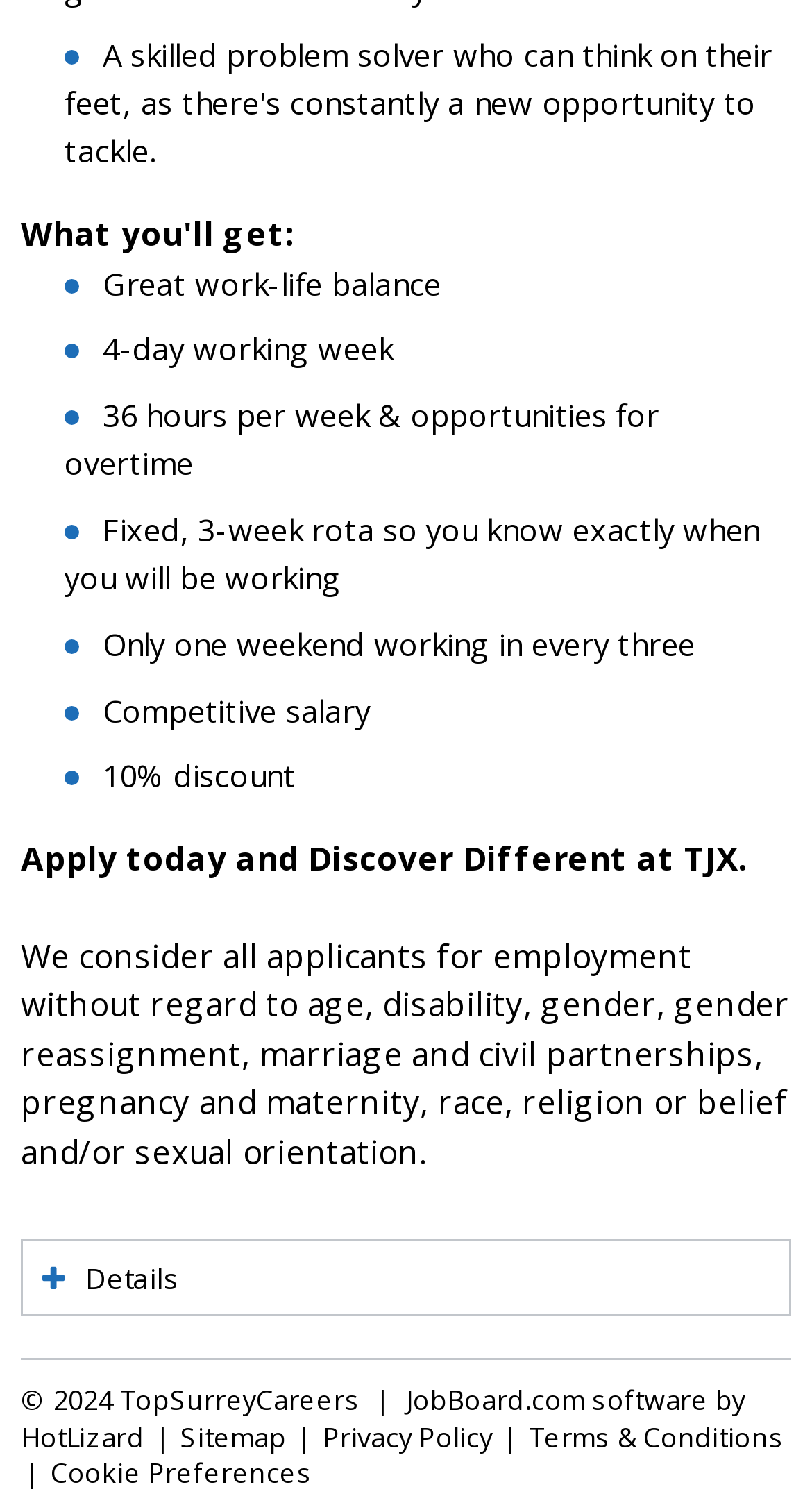What is the frequency of weekend working?
Please provide a comprehensive answer to the question based on the webpage screenshot.

The answer can be found in the StaticText element with the text 'Only one weekend working in every three' which is located at the coordinates [0.115, 0.412, 0.856, 0.44]. This text suggests that the employee works one weekend in every three.